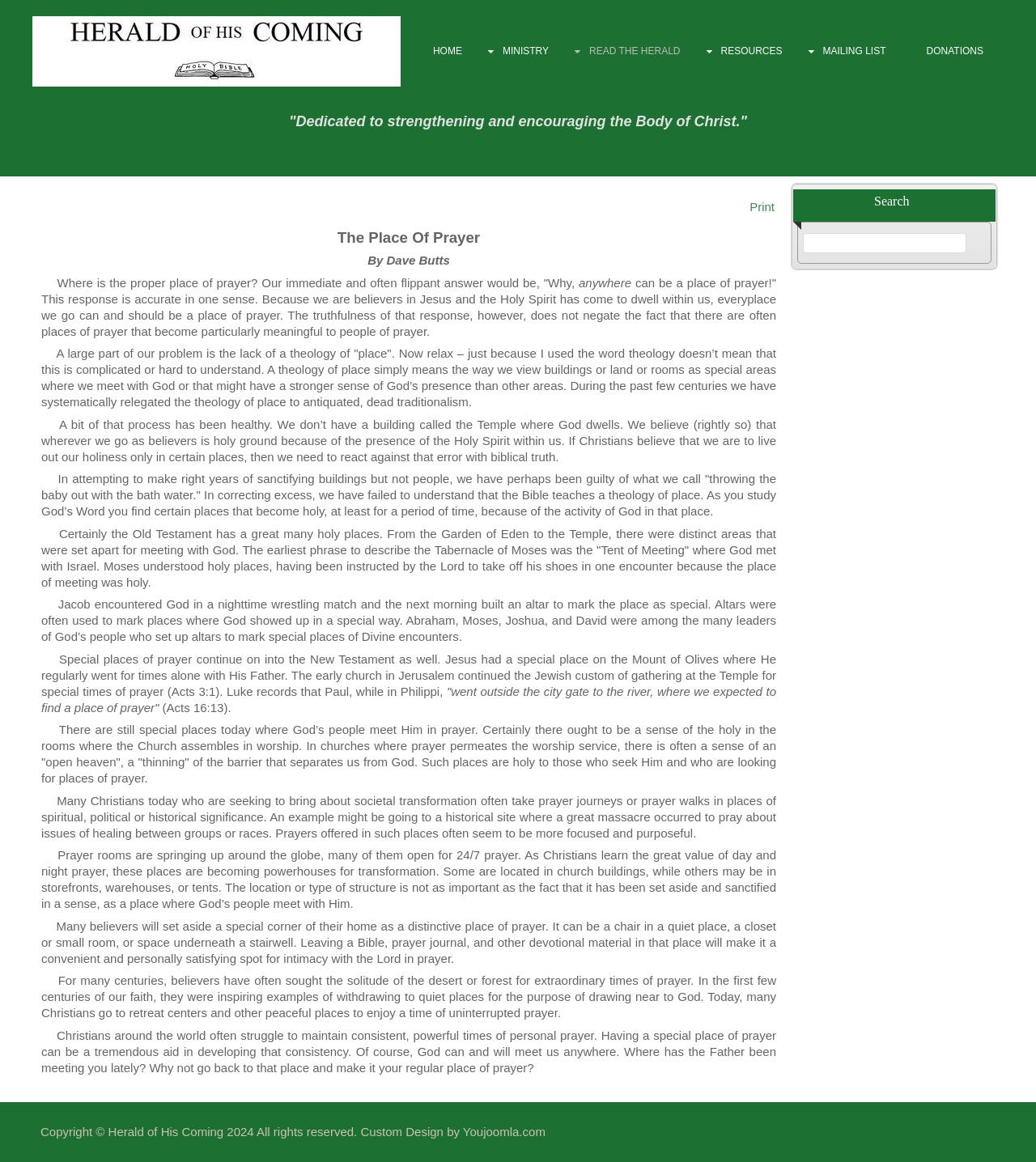Use a single word or phrase to answer the question:
What is the purpose of the website?

Strengthening and encouraging the Body of Christ